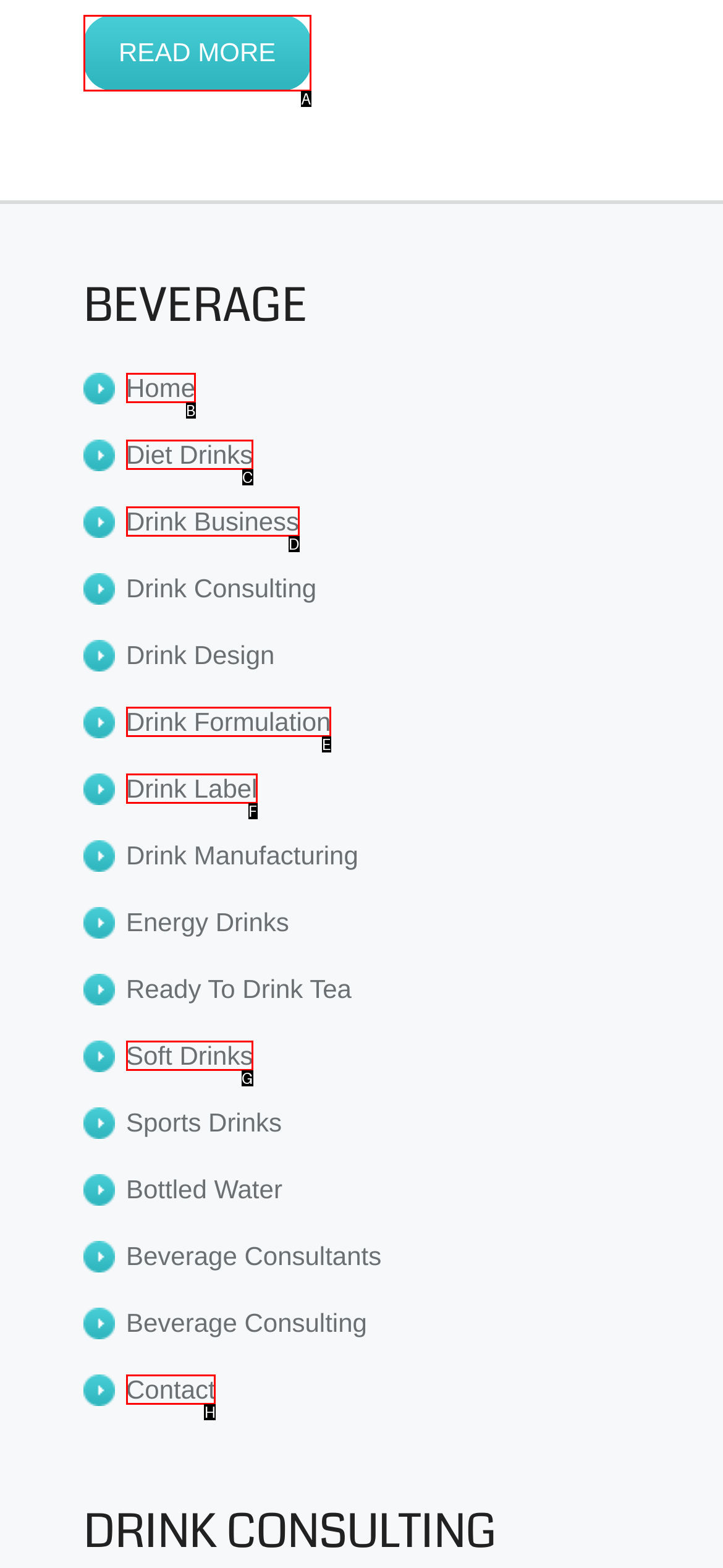Identify the letter of the UI element that fits the description: home
Respond with the letter of the option directly.

B